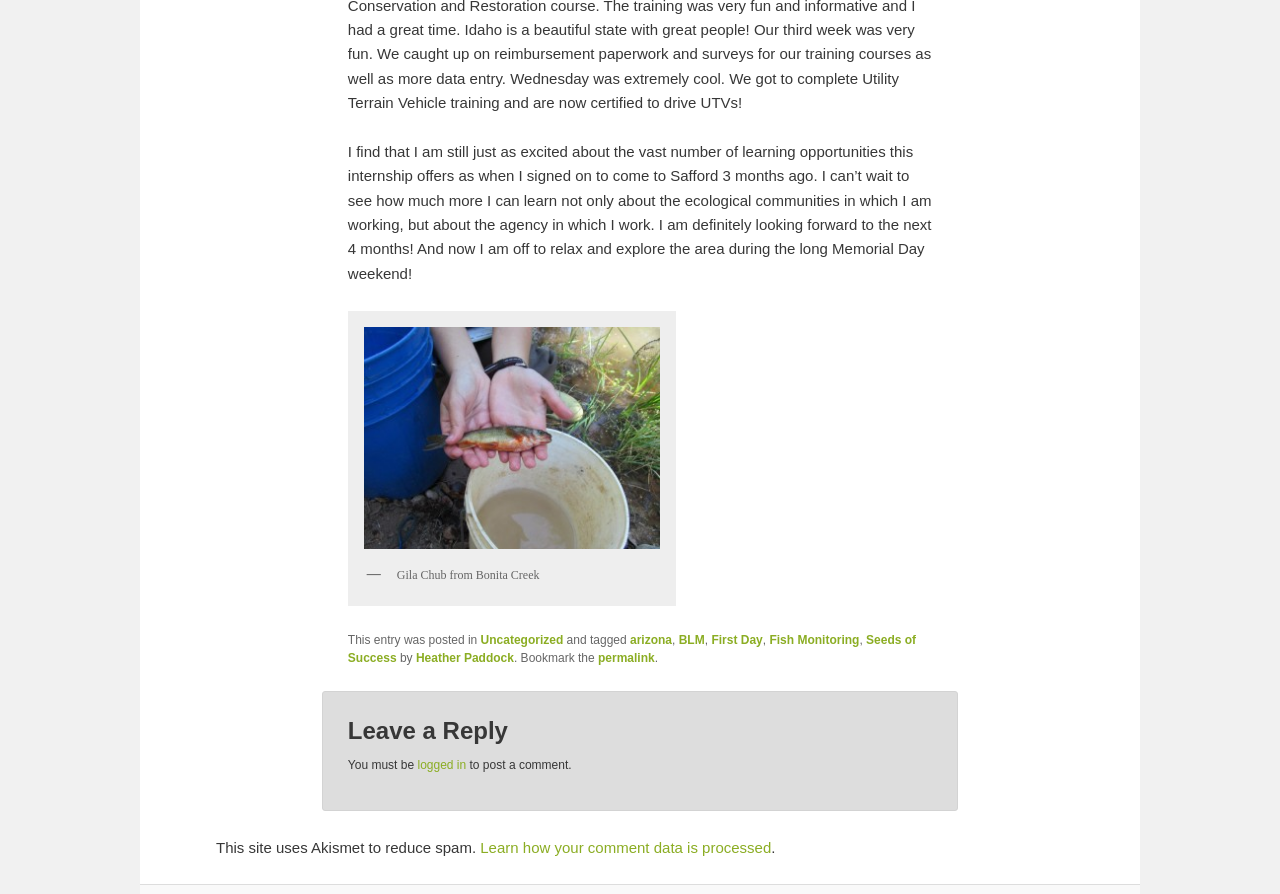Pinpoint the bounding box coordinates of the element that must be clicked to accomplish the following instruction: "Read the post written by Heather Paddock". The coordinates should be in the format of four float numbers between 0 and 1, i.e., [left, top, right, bottom].

[0.325, 0.728, 0.402, 0.743]